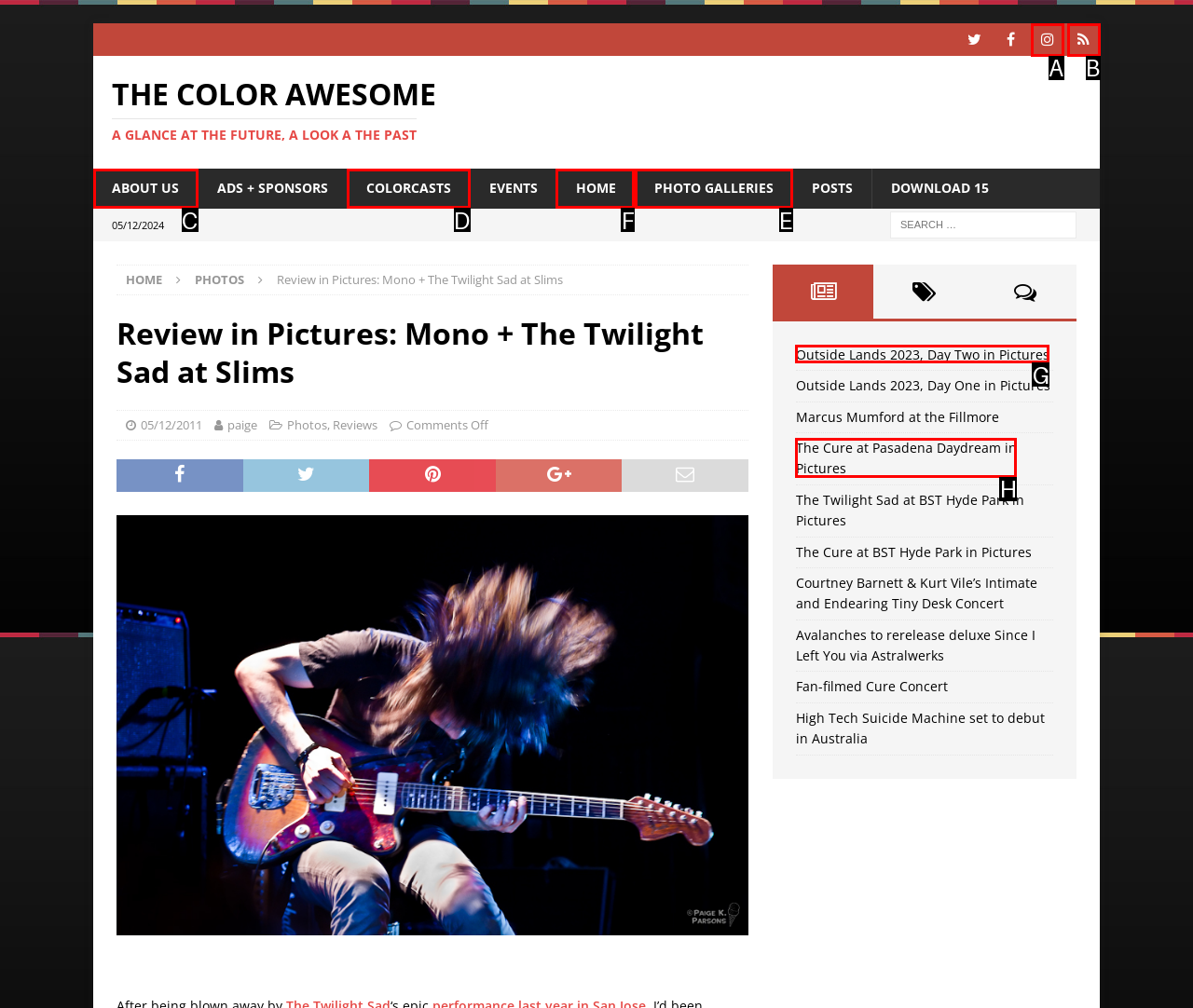Choose the correct UI element to click for this task: Go to the homepage Answer using the letter from the given choices.

F